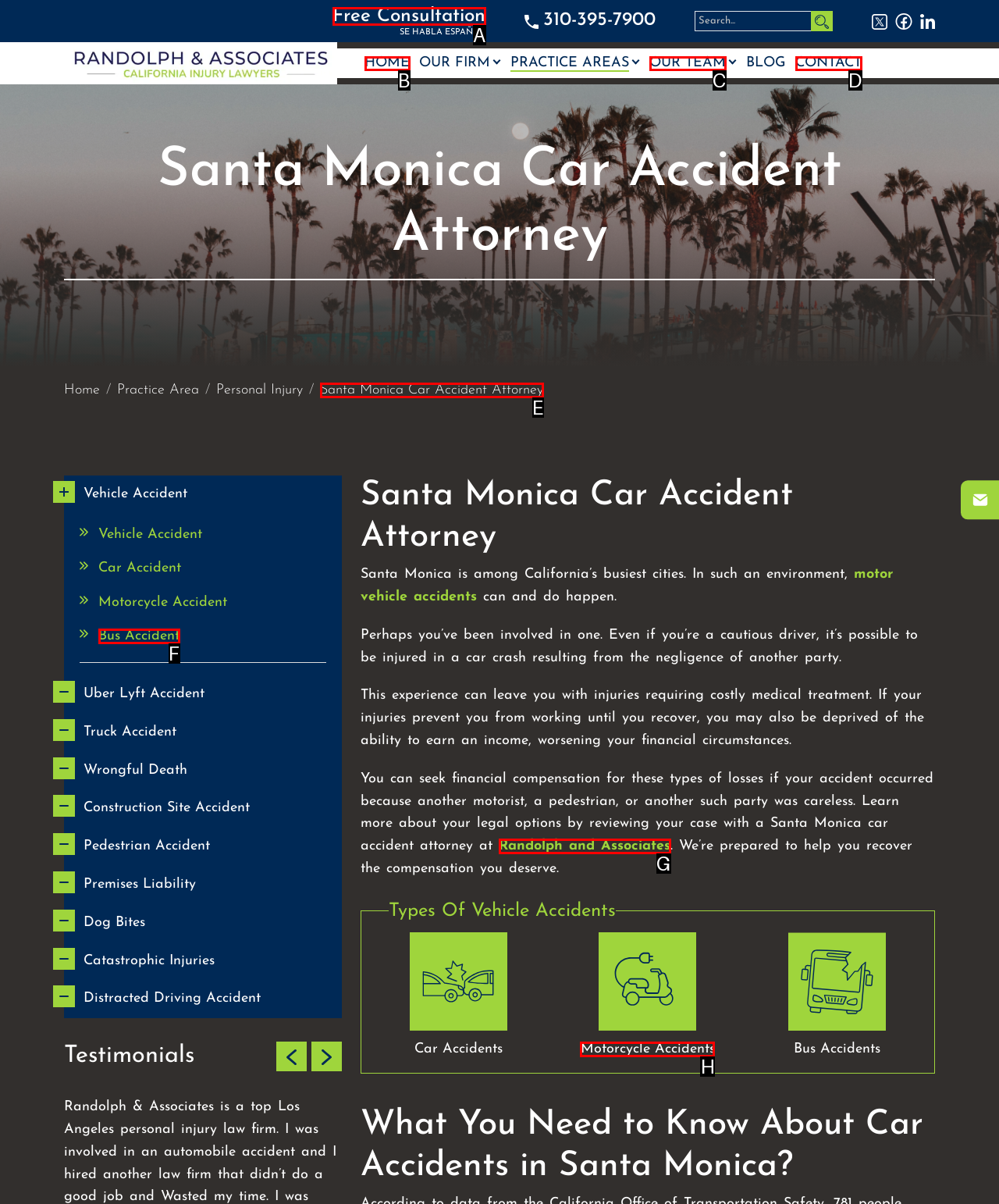Determine the HTML element to click for the instruction: Click the 'Free Consultation' button.
Answer with the letter corresponding to the correct choice from the provided options.

A